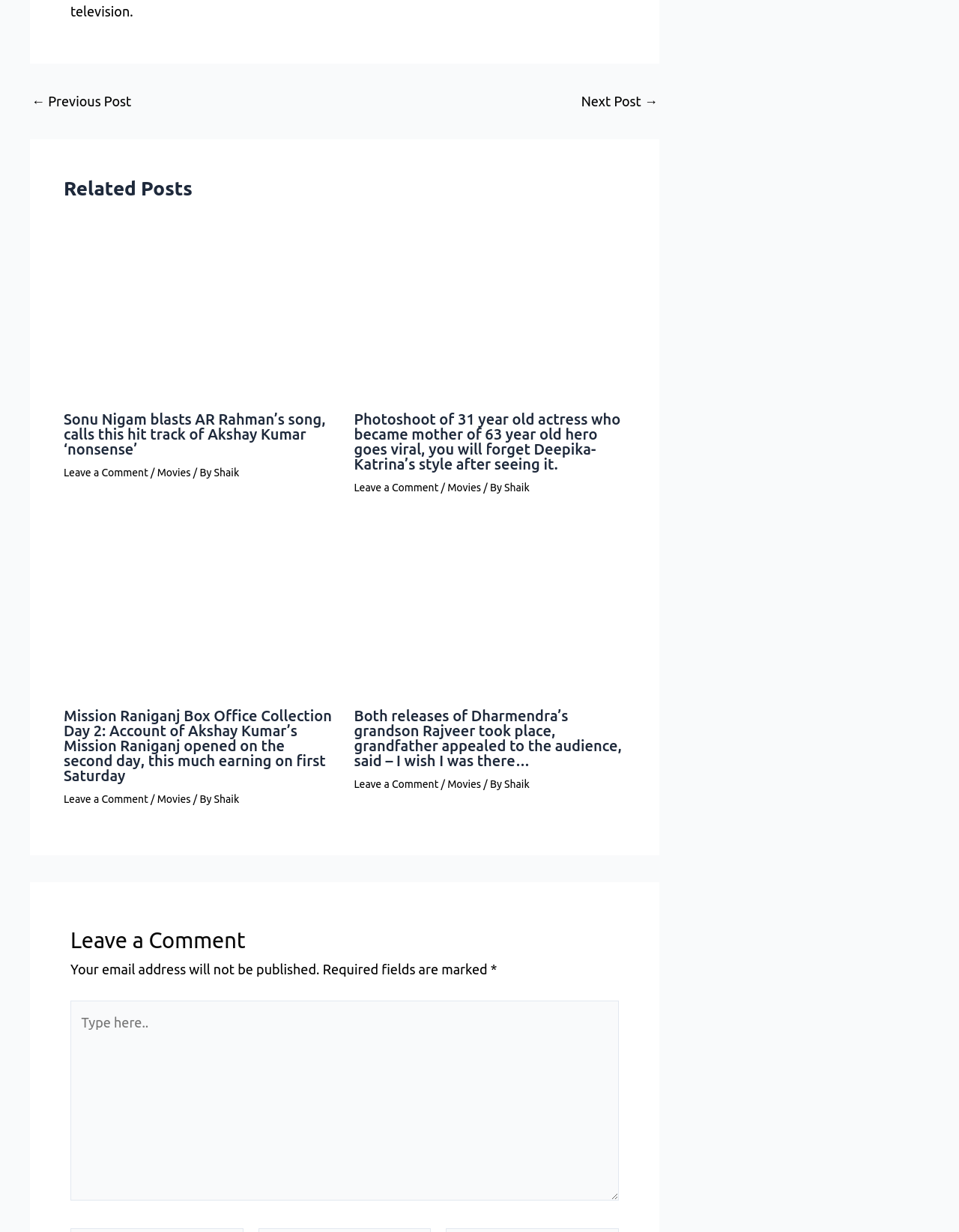Could you find the bounding box coordinates of the clickable area to complete this instruction: "View the 'Movies' category"?

[0.164, 0.379, 0.199, 0.388]